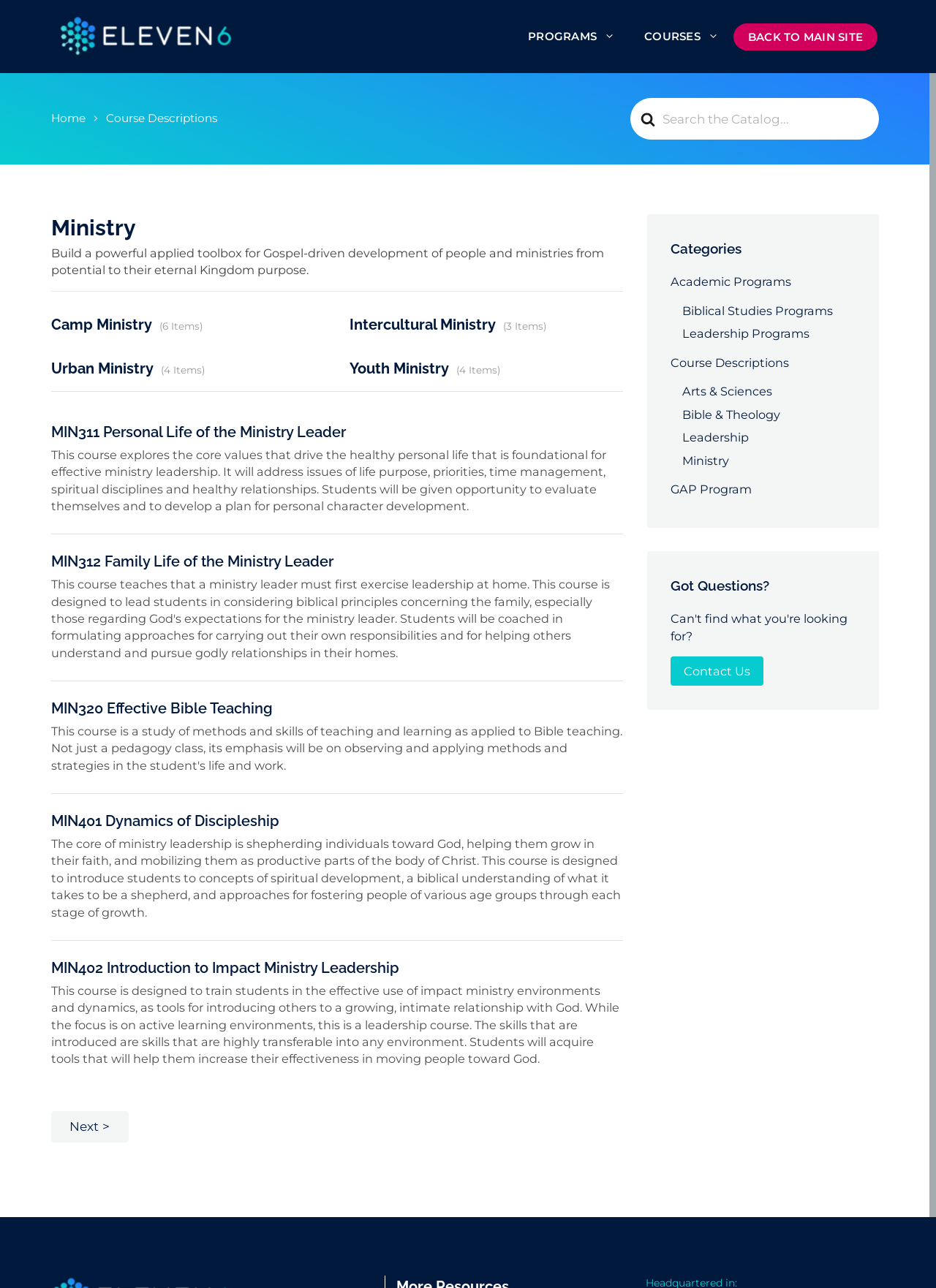Give a concise answer using one word or a phrase to the following question:
How many items are listed under 'Camp Ministry'?

6